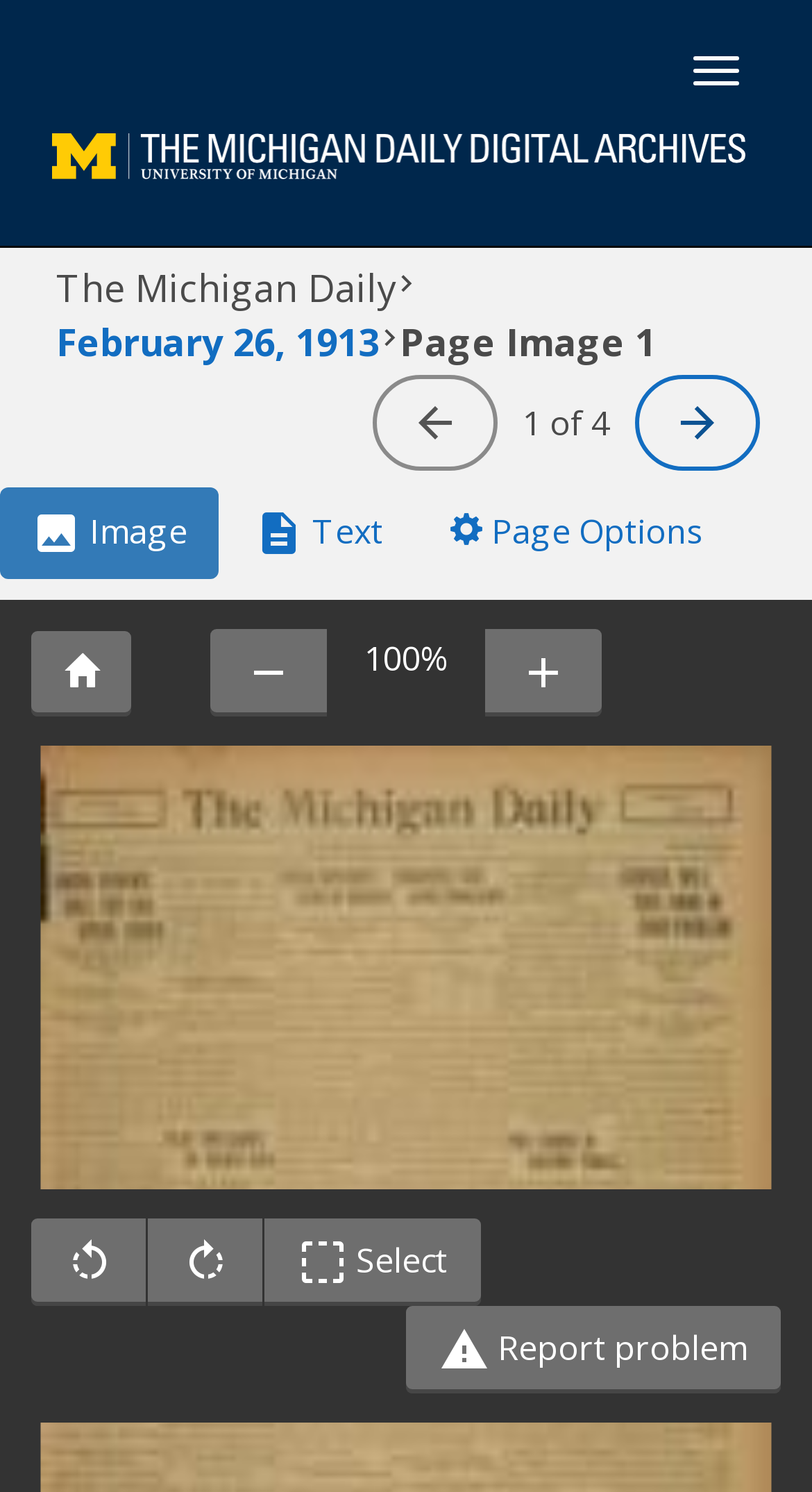Please specify the bounding box coordinates of the area that should be clicked to accomplish the following instruction: "Go to The Michigan Daily Digital Archives". The coordinates should consist of four float numbers between 0 and 1, i.e., [left, top, right, bottom].

[0.026, 0.081, 0.957, 0.151]